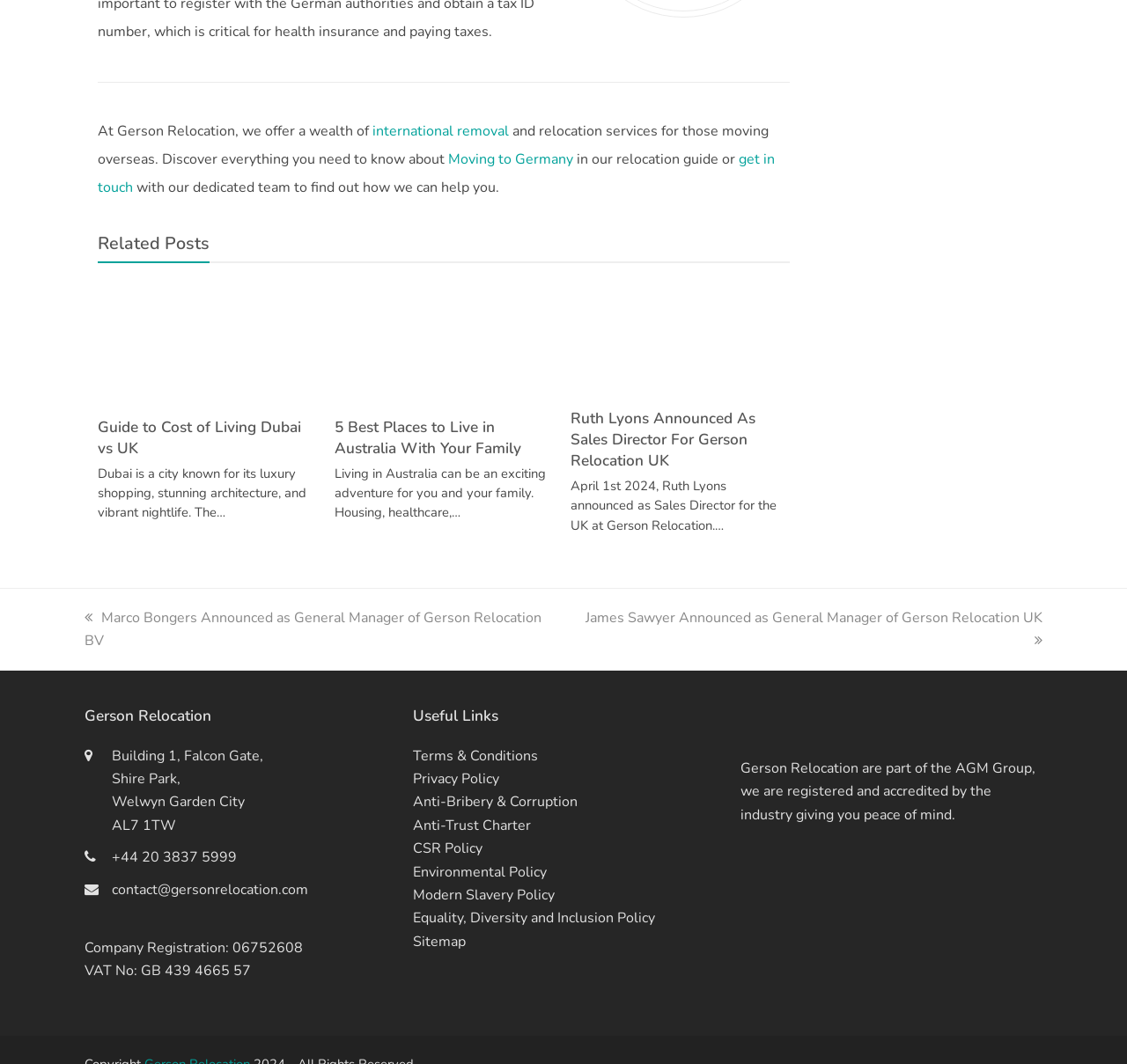Given the description of the UI element: "CSR Policy", predict the bounding box coordinates in the form of [left, top, right, bottom], with each value being a float between 0 and 1.

[0.366, 0.788, 0.428, 0.807]